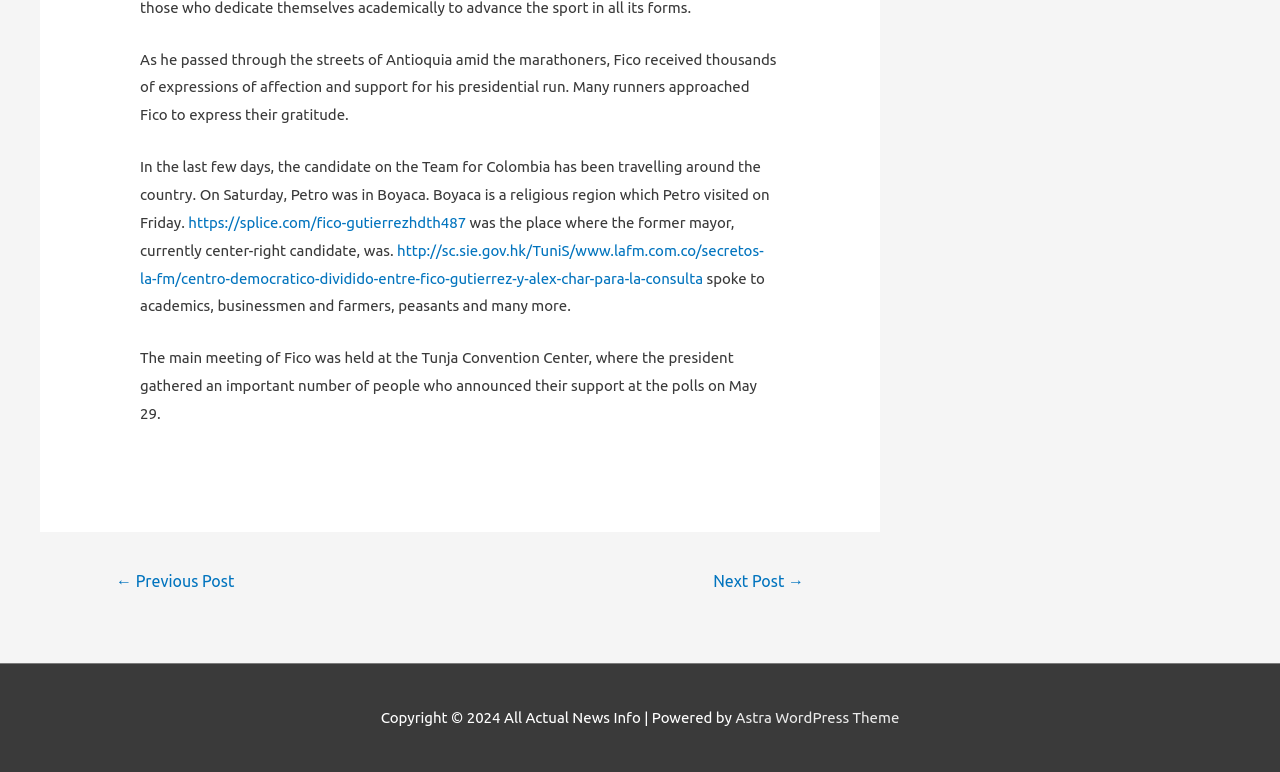Please determine the bounding box coordinates, formatted as (top-left x, top-left y, bottom-right x, bottom-right y), with all values as floating point numbers between 0 and 1. Identify the bounding box of the region described as: https://splice.com/fico-gutierrezhdth487

[0.147, 0.277, 0.364, 0.299]